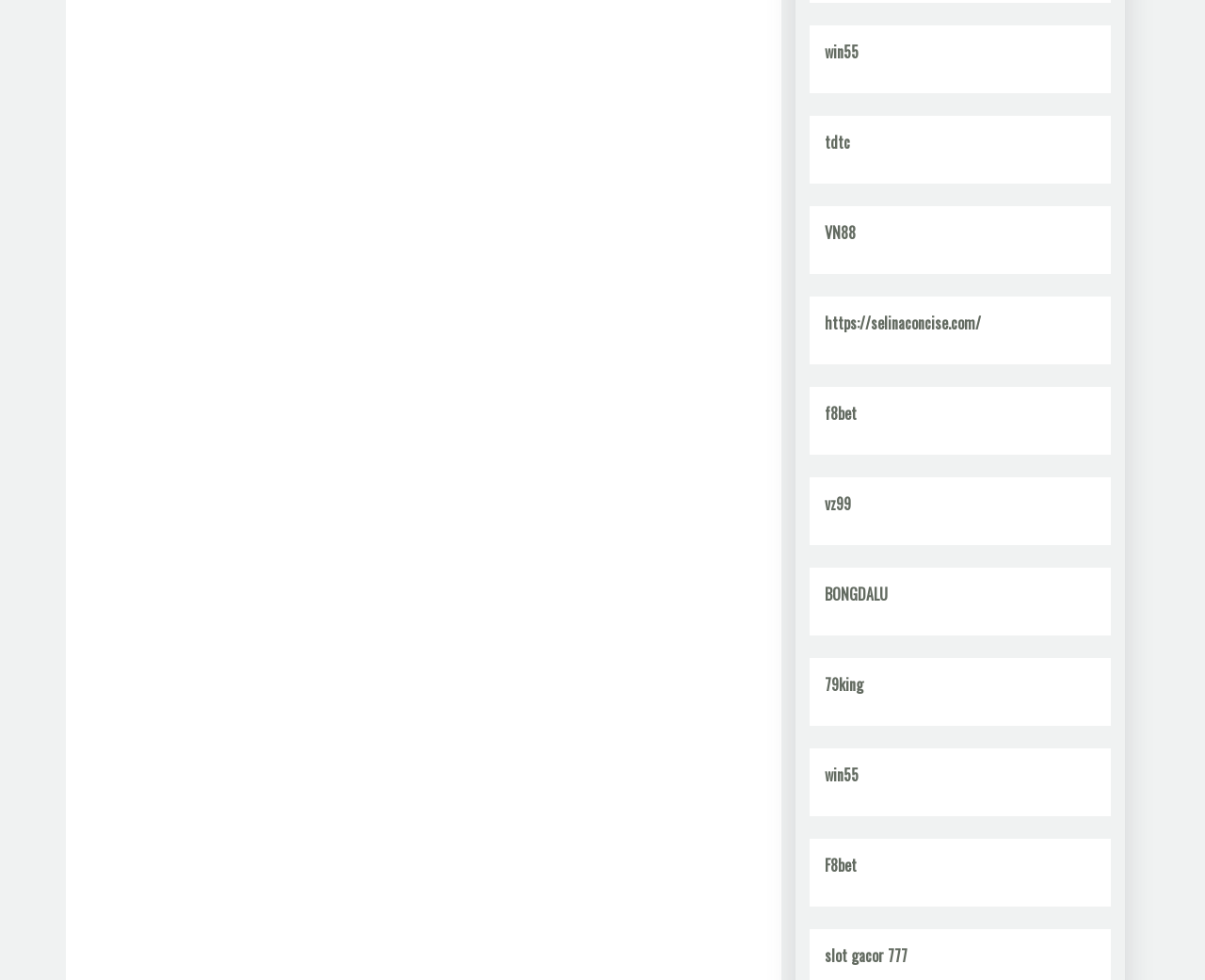Please identify the bounding box coordinates of the clickable area that will fulfill the following instruction: "Check 'slot gacor 777'". The coordinates should be in the format of four float numbers between 0 and 1, i.e., [left, top, right, bottom].

[0.684, 0.964, 0.753, 0.987]